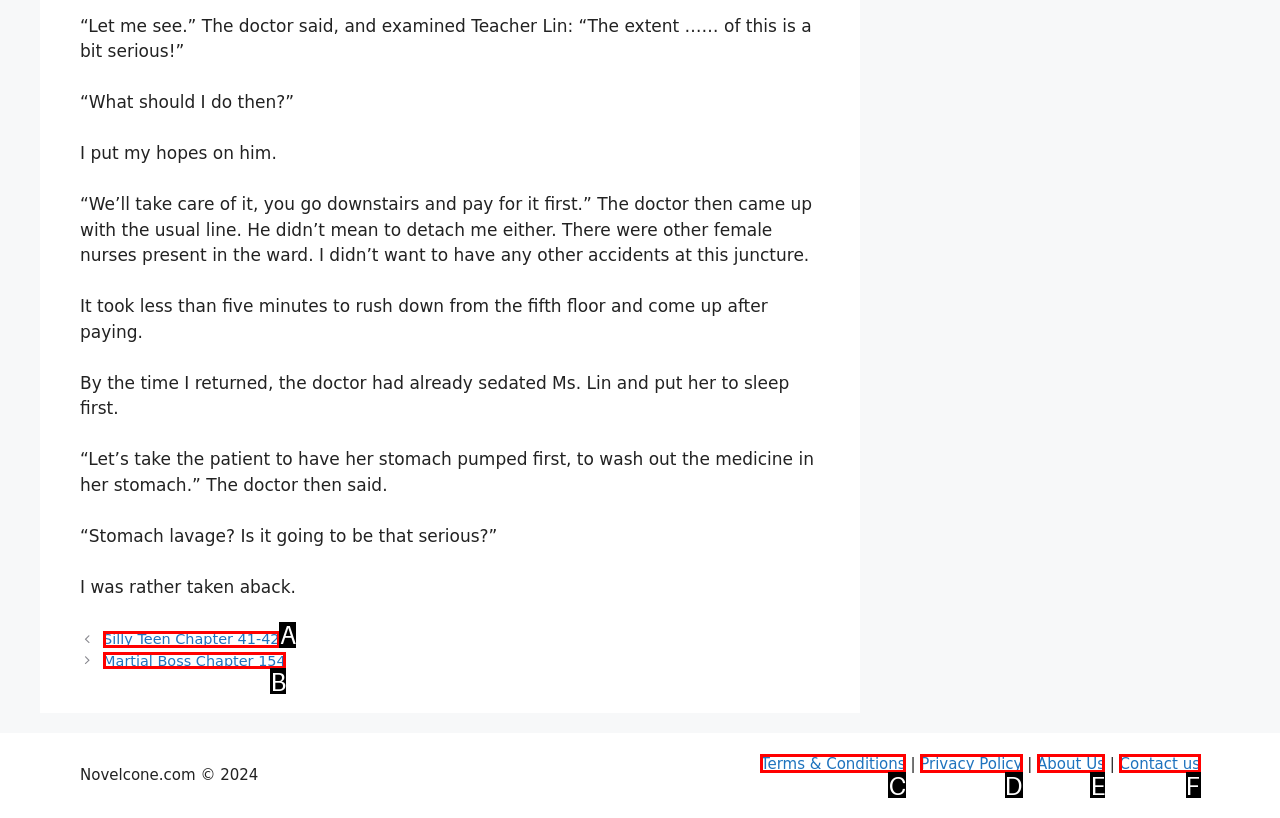Given the description: Terms & Conditions
Identify the letter of the matching UI element from the options.

C